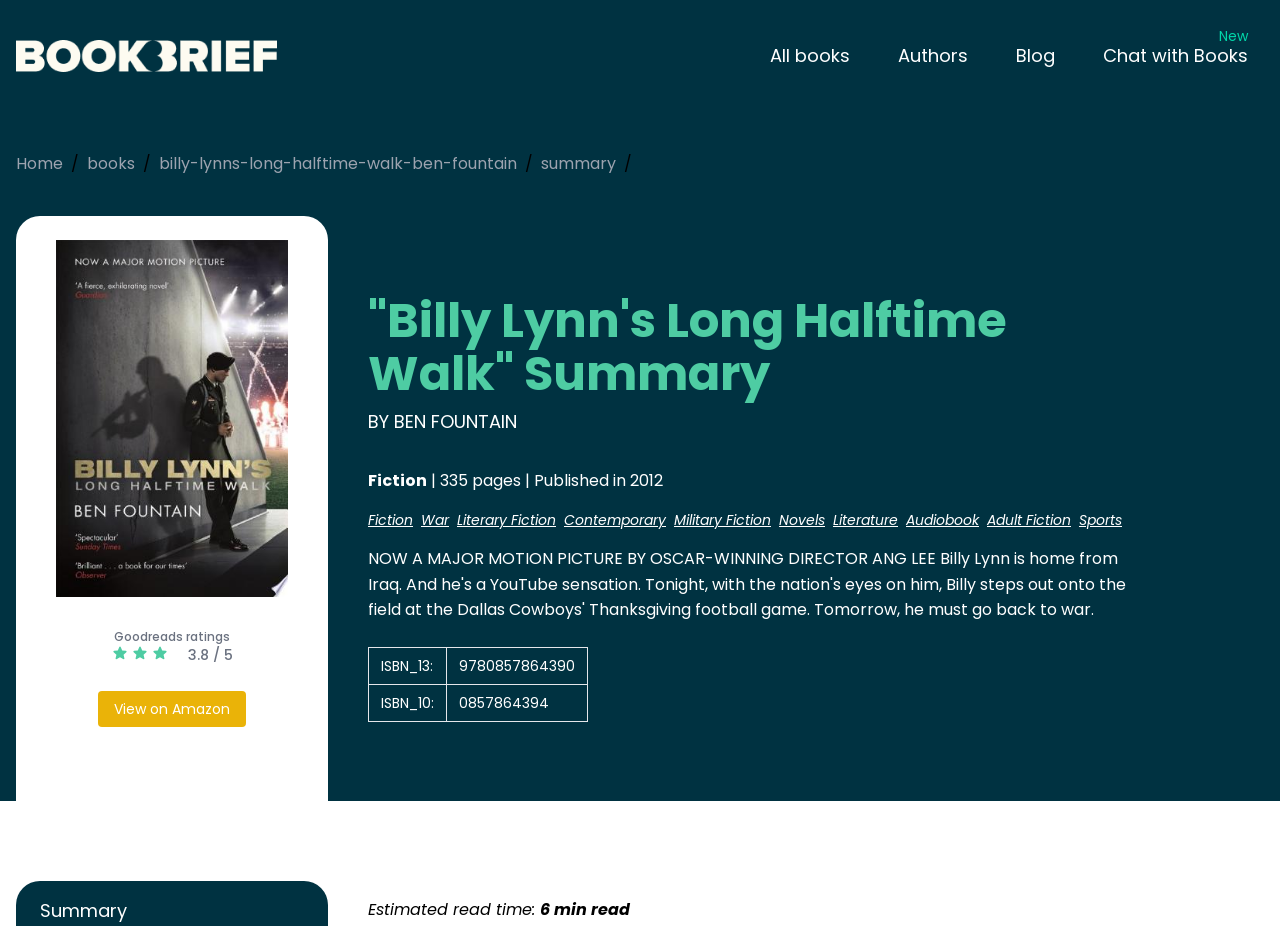Answer with a single word or phrase: 
What is the genre of this book?

Fiction